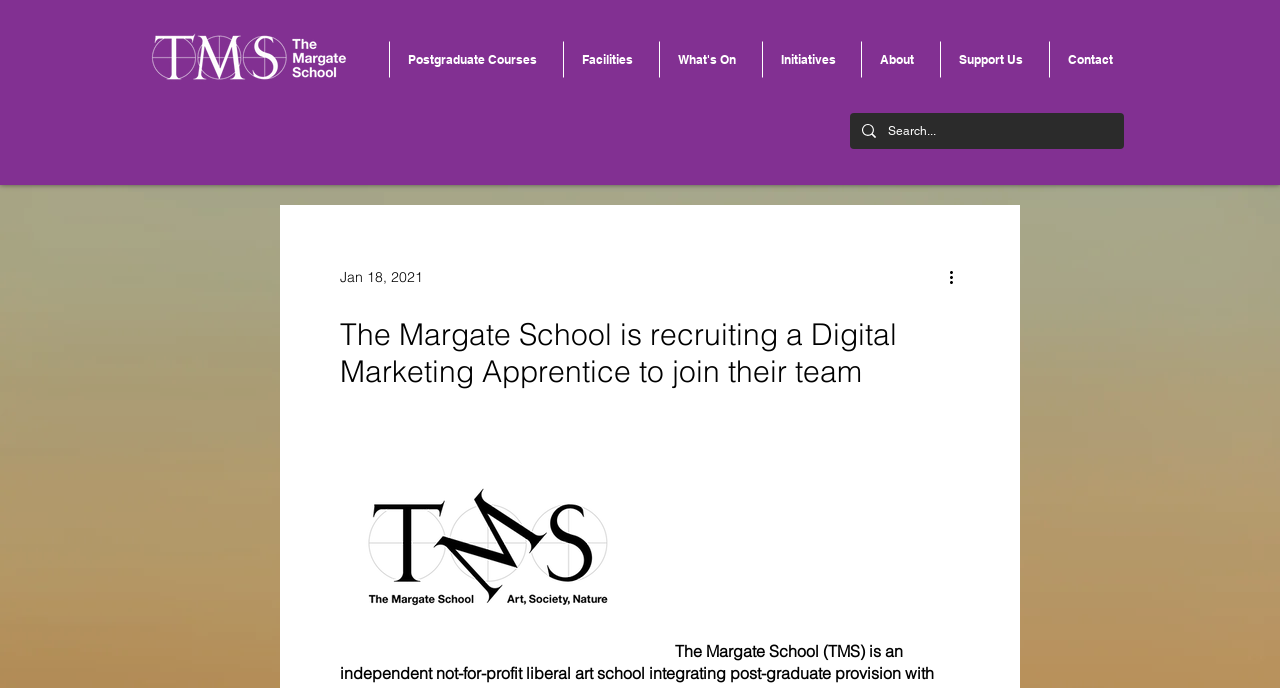Determine the primary headline of the webpage.

The Margate School is recruiting a Digital Marketing Apprentice to join their team